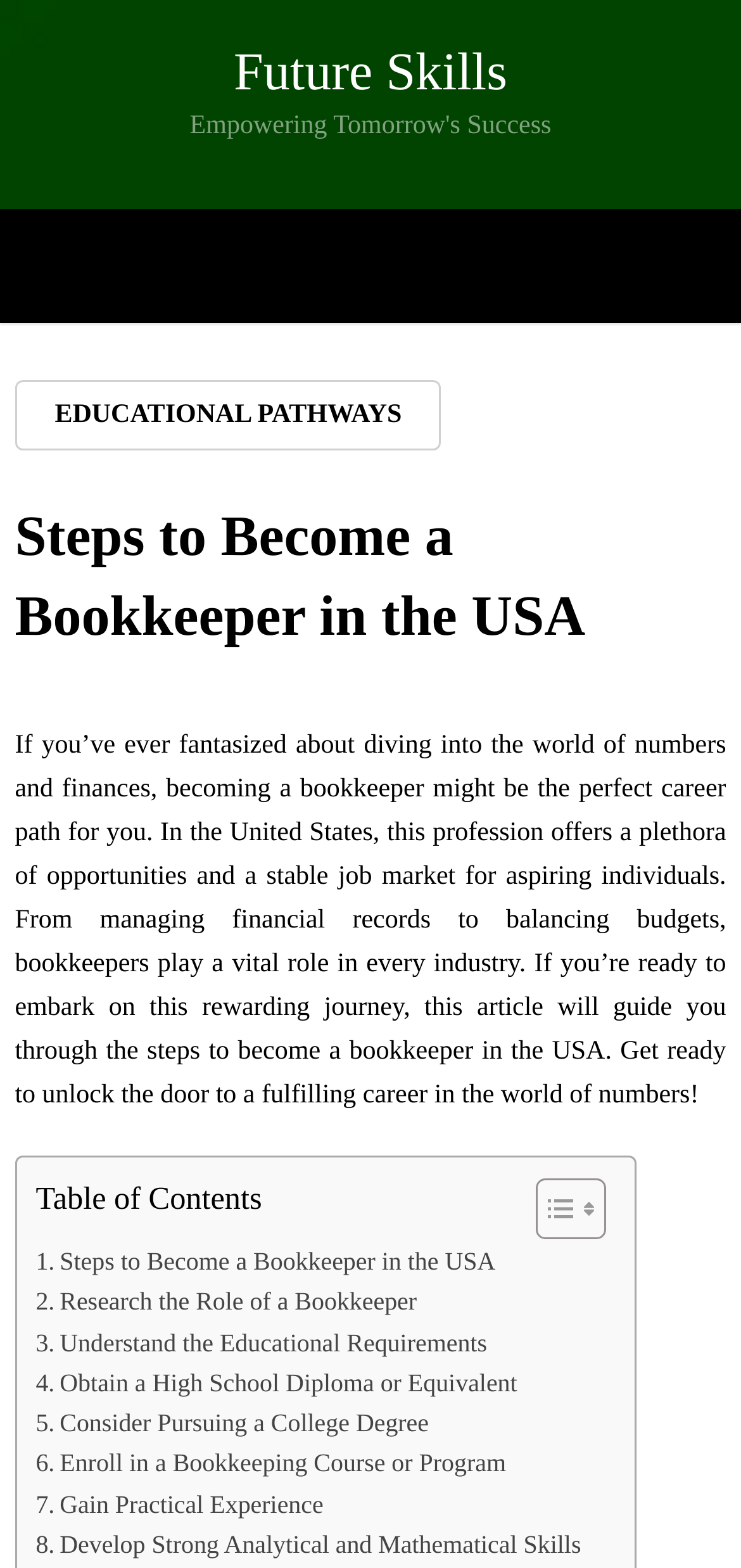What is the main topic of this webpage? Observe the screenshot and provide a one-word or short phrase answer.

Becoming a bookkeeper